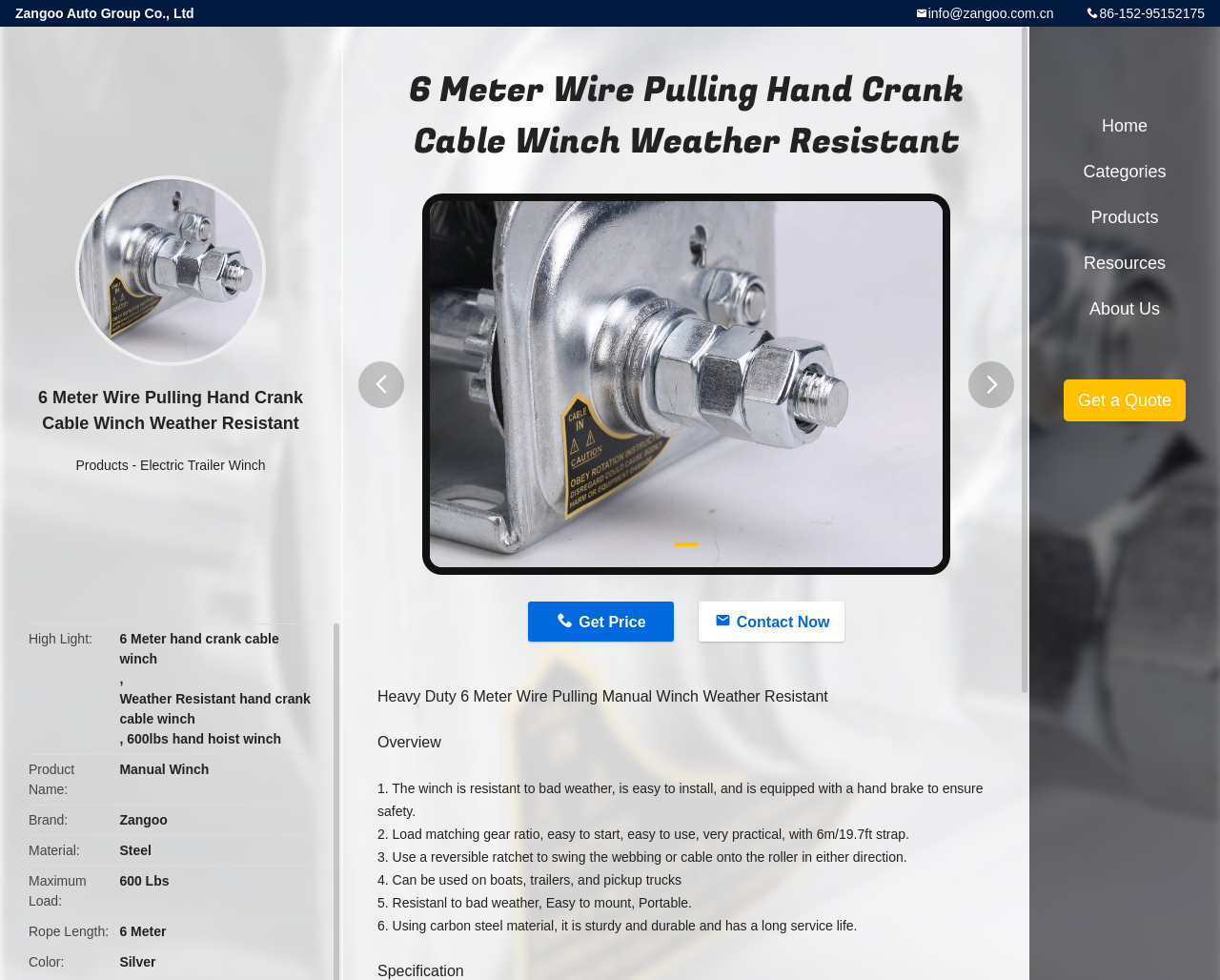Please find the bounding box coordinates of the element's region to be clicked to carry out this instruction: "Contact the supplier".

[0.572, 0.614, 0.692, 0.655]